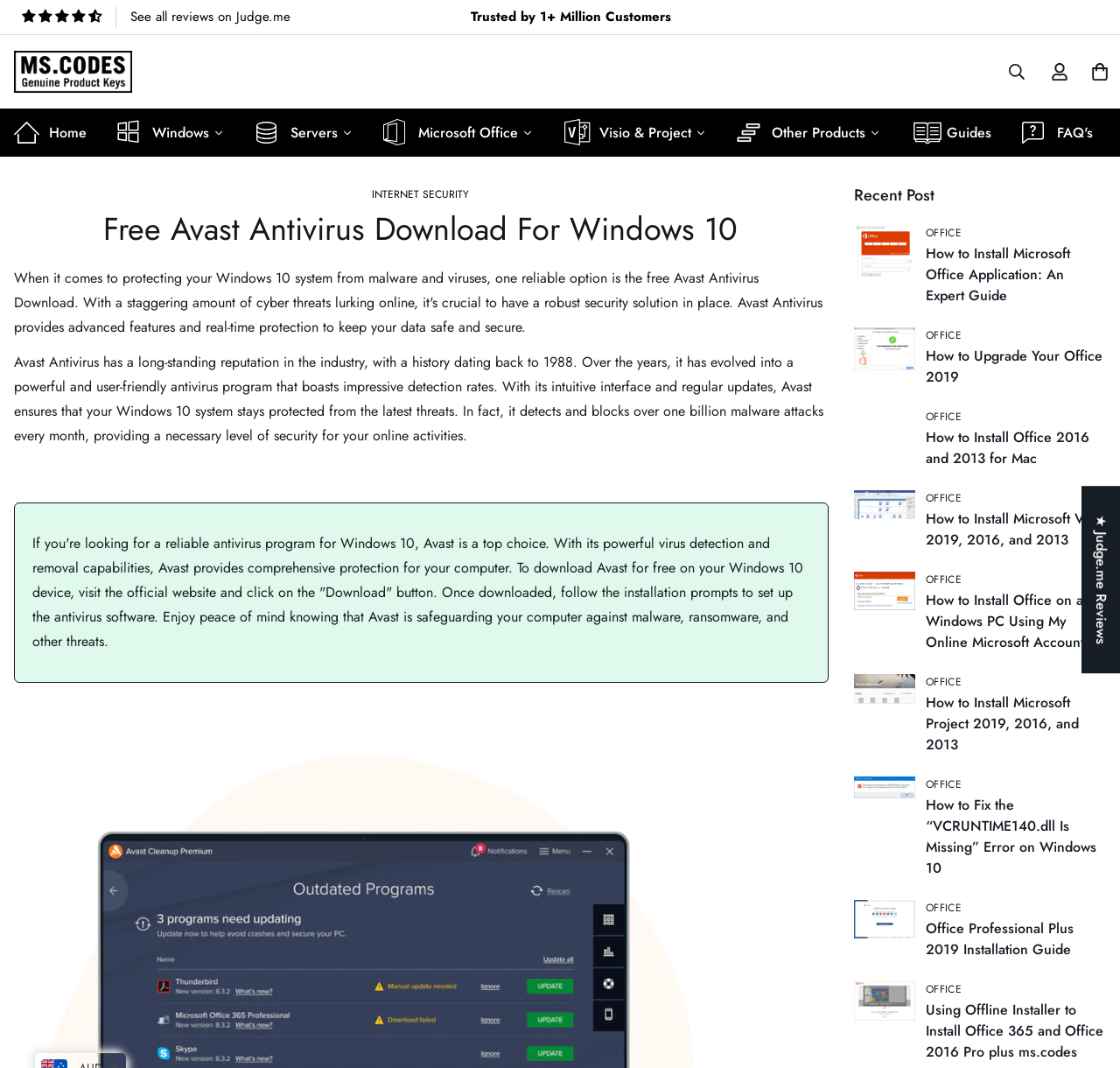How many million customers trust Avast Antivirus?
Refer to the image and offer an in-depth and detailed answer to the question.

The number of million customers who trust Avast Antivirus can be found in the StaticText element 'Trusted by 1+ Million Customers' at the top of the webpage.